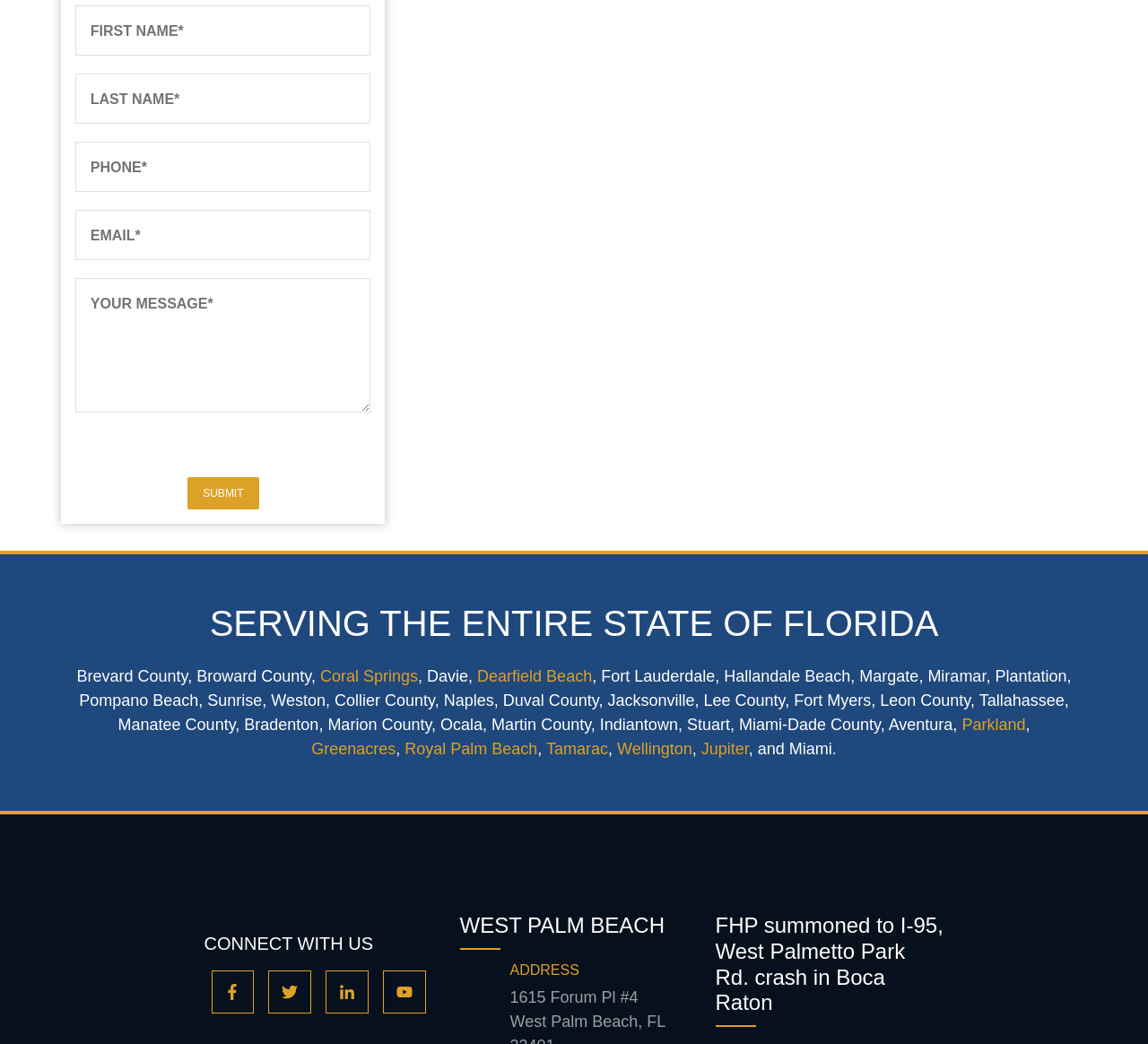Provide a one-word or one-phrase answer to the question:
What counties are mentioned on this webpage?

Multiple counties in Florida